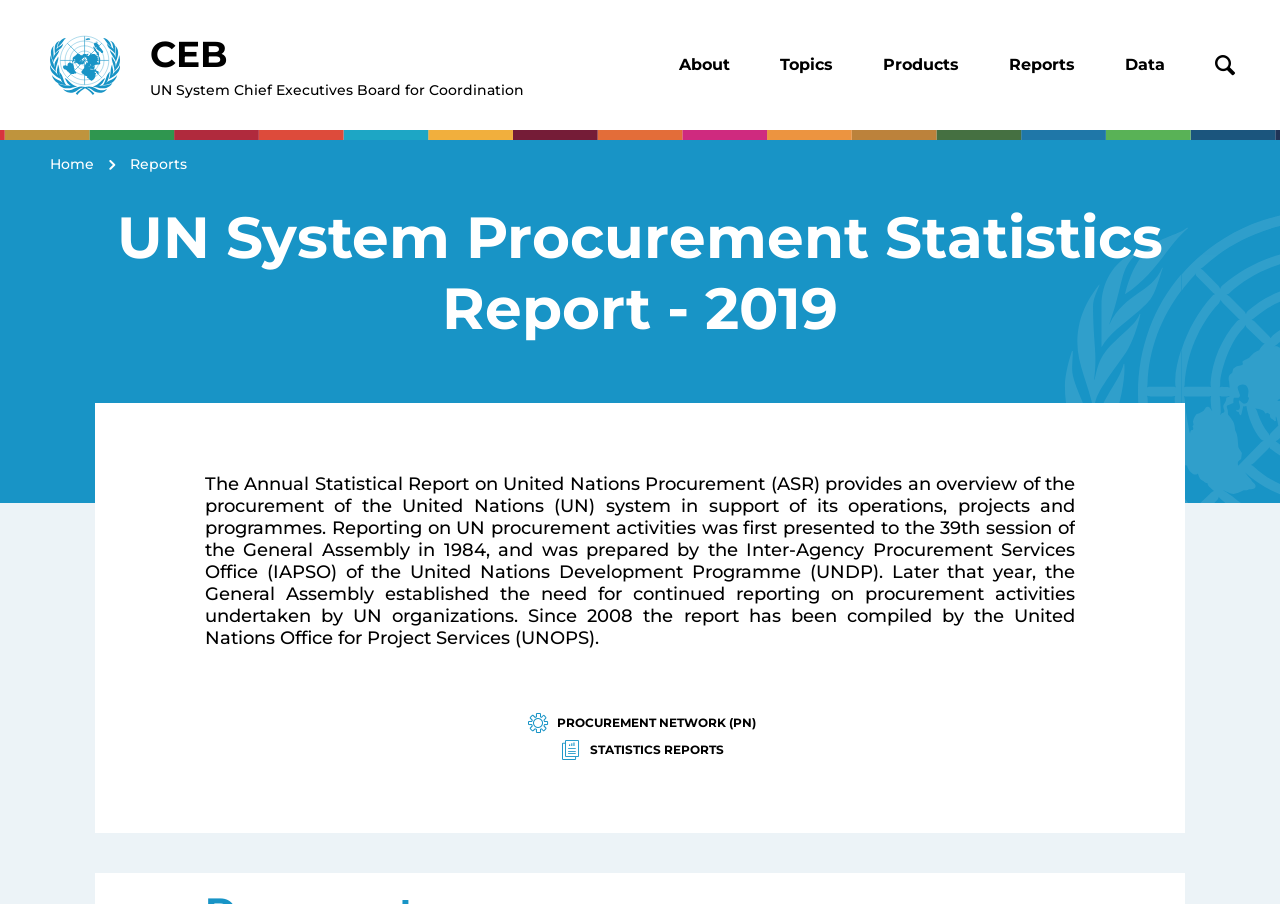Provide a short answer to the following question with just one word or phrase: What are the main navigation items?

About, Topics, Products, Reports, Data